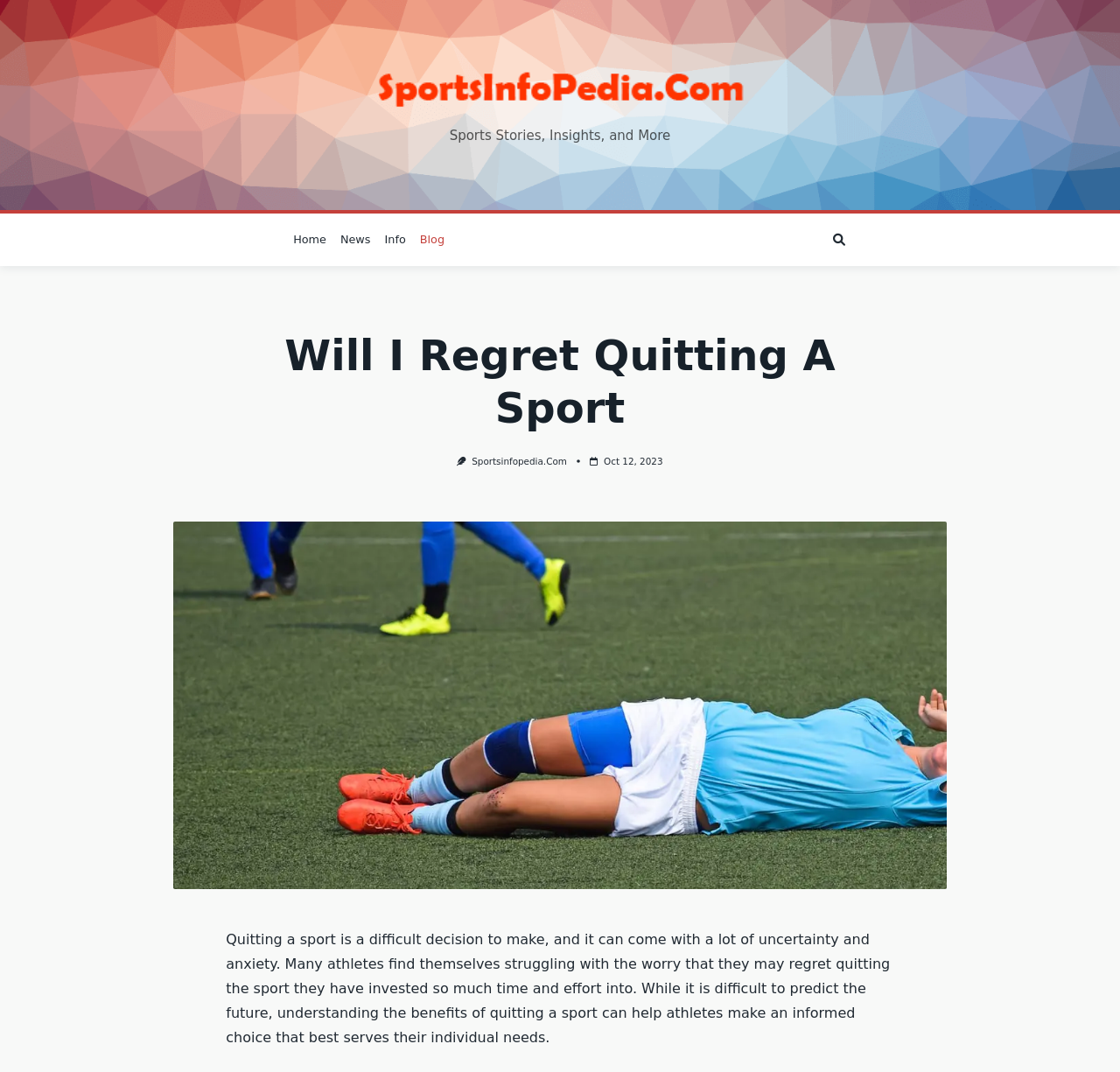Generate a thorough caption that explains the contents of the webpage.

The webpage appears to be an article or blog post titled "Will I Regret Quitting A Sport" from the website Sports Info Pedia. At the top left of the page, there is a link to the website's homepage, accompanied by an image of the website's logo. Below this, there is a navigation menu with links to different sections of the website, including "Home", "News", "Info", and "Blog".

To the right of the navigation menu, there is a search button represented by a magnifying glass icon. Above the main content area, there is a header section that displays the title of the article, "Will I Regret Quitting A Sport", in a large font size. Below the title, there is a link to the website's homepage, an image, and a link to the publication date of the article, "Oct 12, 2023".

The main content area of the page is a block of text that discusses the difficulties of quitting a sport and the anxiety that comes with it. The text explains that understanding the benefits of quitting a sport can help athletes make an informed decision that serves their individual needs. This text block takes up most of the page's content area.